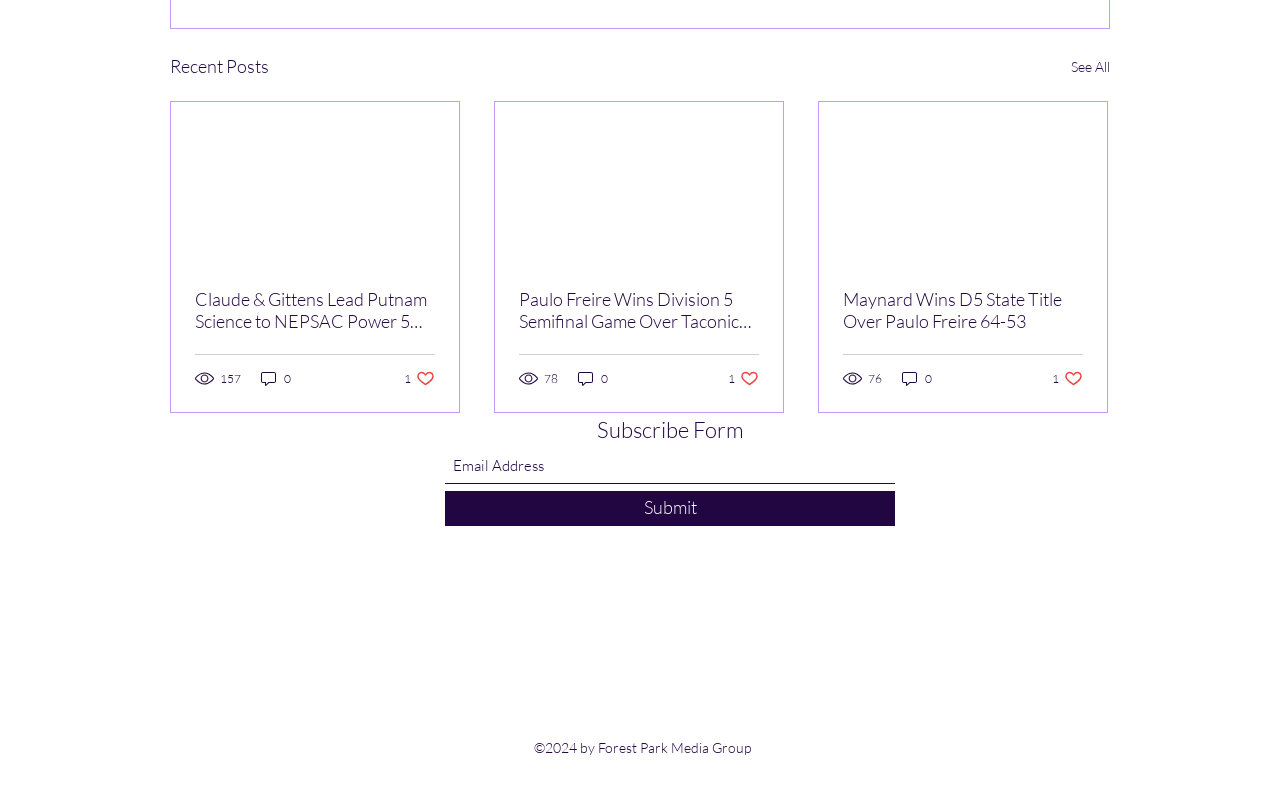Identify the bounding box of the HTML element described as: "See All".

[0.837, 0.065, 0.867, 0.102]